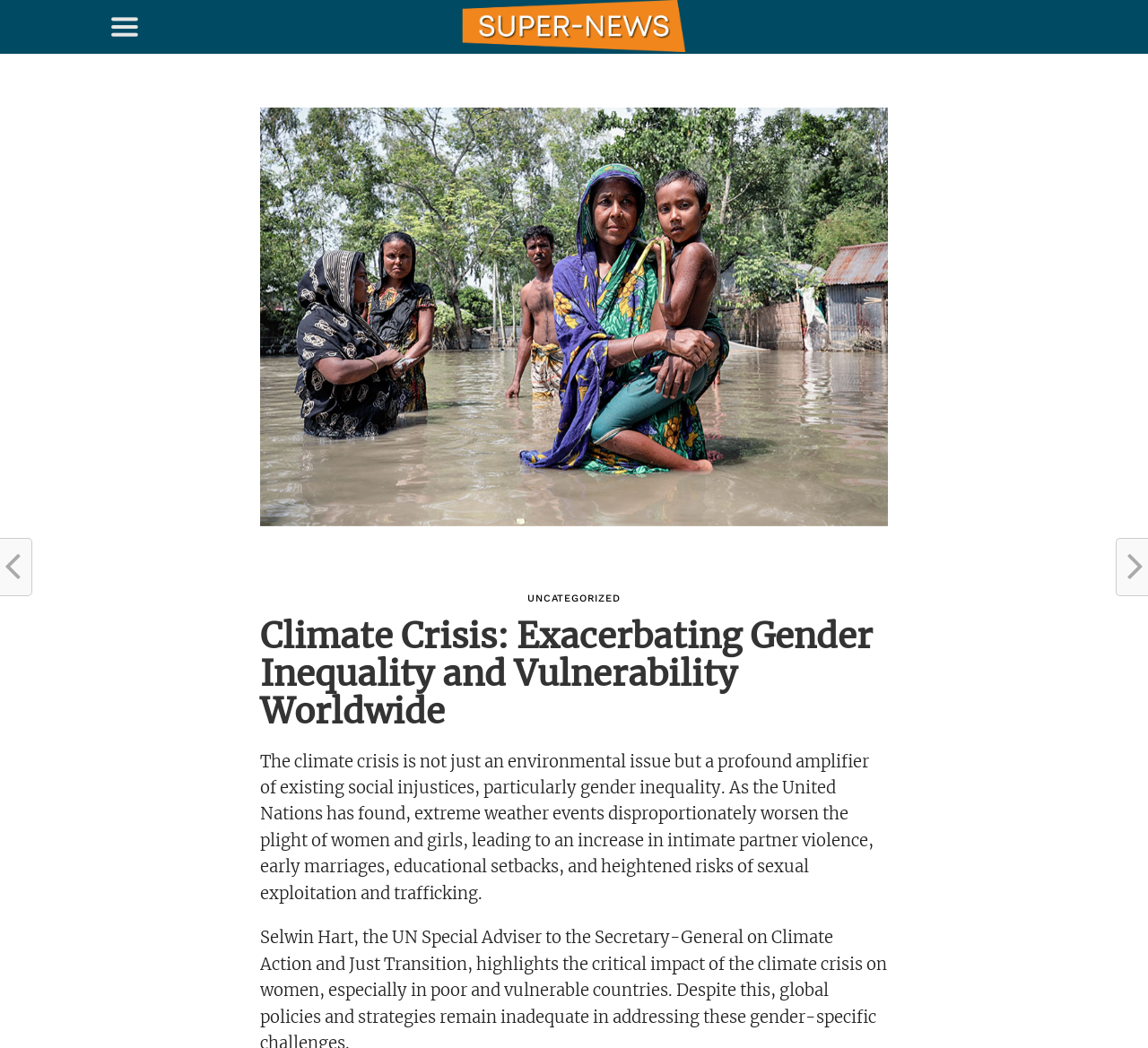What is the topic of the article?
Using the image as a reference, answer the question in detail.

Based on the webpage content, the article is discussing the relationship between the climate crisis and its impact on gender inequality, particularly on women and girls.